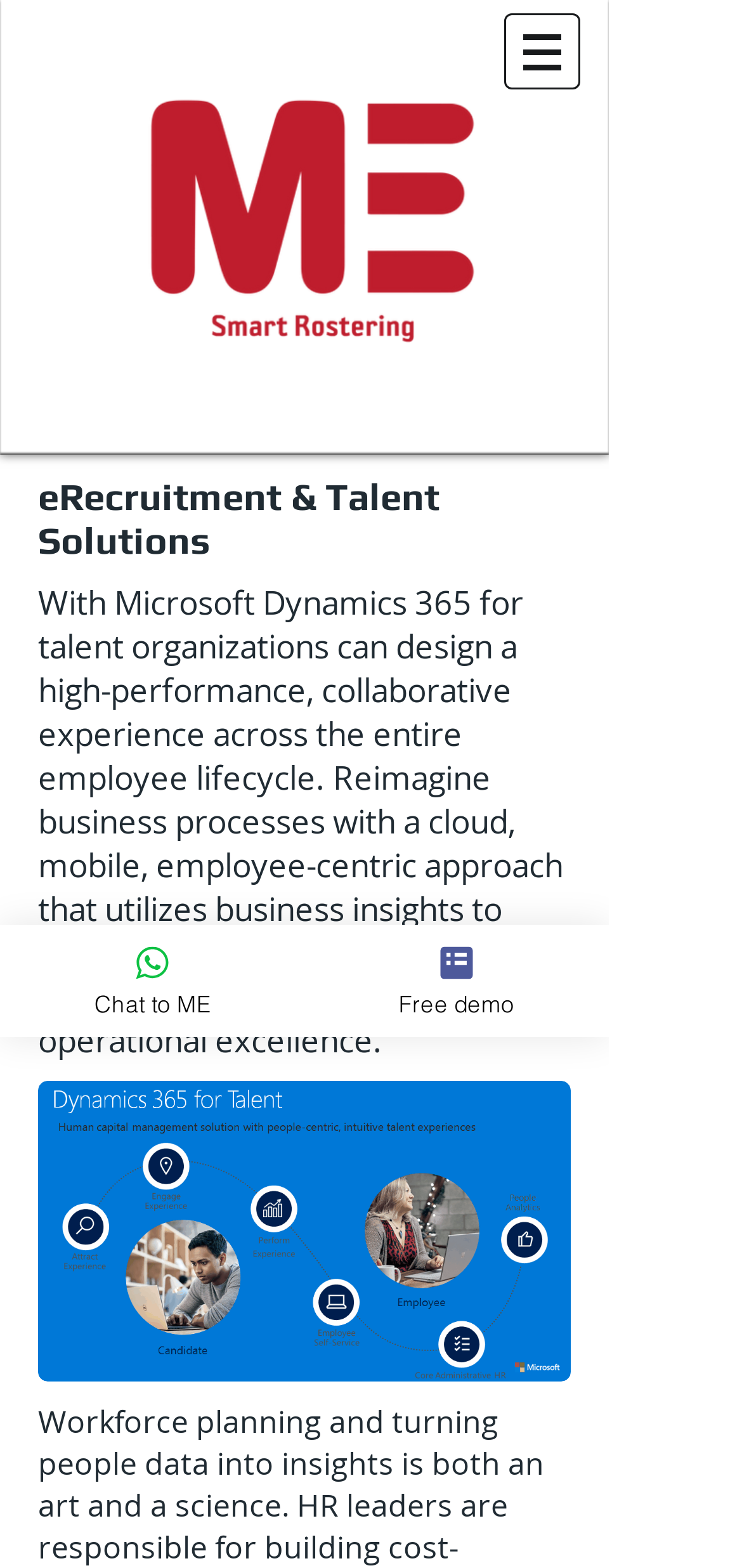Describe all the visual and textual components of the webpage comprehensively.

The webpage is about HR Tech Professional, Merit Entrepreneur, and Talent Solutions. At the top, there is a navigation menu labeled "Site" with a button that has a popup menu. The button is accompanied by a small image. 

Below the navigation menu, there is a large image that takes up most of the width of the page, with a heading "eRecruitment & Talent Solutions" positioned above it. The heading is followed by a paragraph of text that describes how Microsoft Dynamics 365 can be used to design a high-performance, collaborative experience across the entire employee lifecycle.

On the left side of the page, near the bottom, there is a link "Chat to ME" with a small image next to it. On the right side of the page, near the bottom, there is a link "Free demo" with another small image next to it.